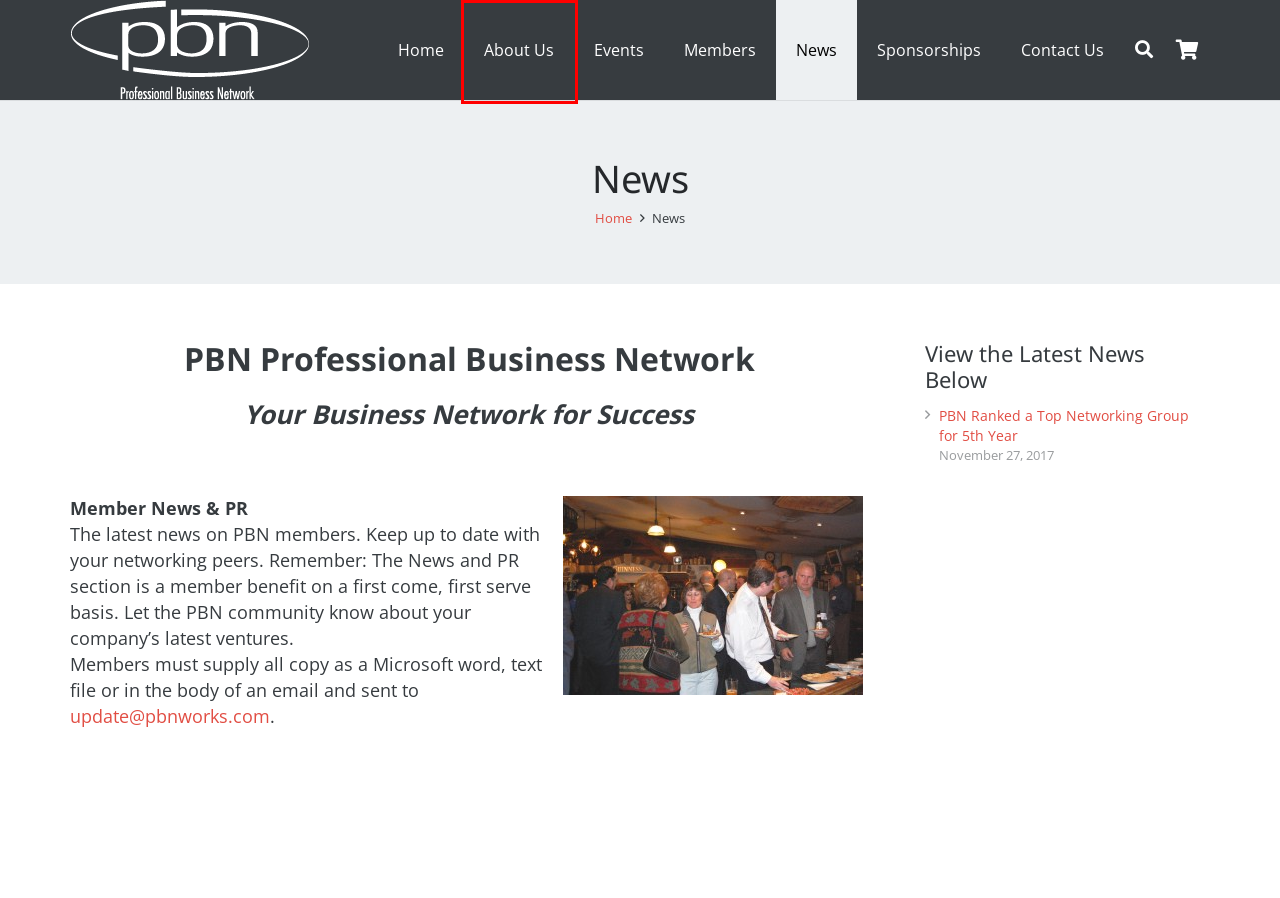You are given a screenshot of a webpage within which there is a red rectangle bounding box. Please choose the best webpage description that matches the new webpage after clicking the selected element in the bounding box. Here are the options:
A. About Us - PBN | Professional Business Network
B. Contact Us - PBN | Professional Business Network
C. Home - PBN | Professional Business Network
D. PBN Ranked a Top Networking Group for 5th Year - PBN | Professional Business Network
E. Member Directory - PBN | Professional Business Network
F. Sponsorships - PBN | Professional Business Network
G. Events from March 6 – March 1, 2023 – PBN | Professional Business Network
H. Cart - PBN | Professional Business Network

A